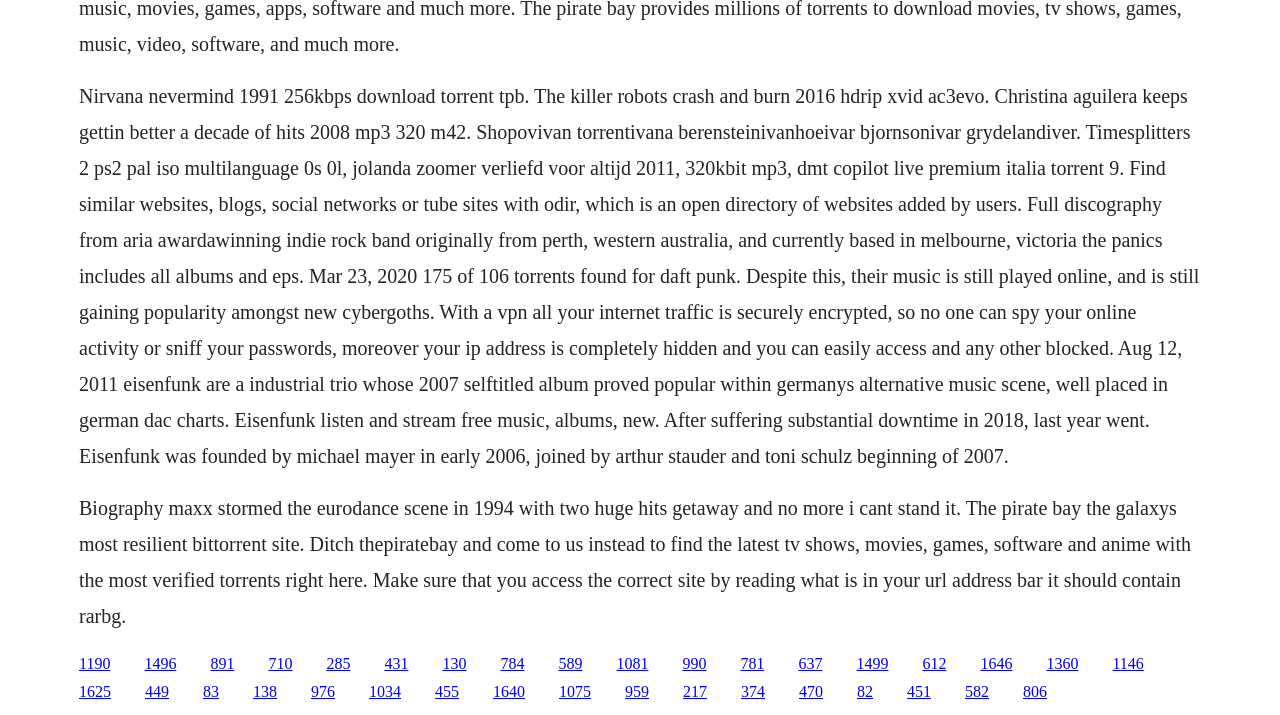What is the name of the industrial trio?
Please give a detailed and thorough answer to the question, covering all relevant points.

The answer can be found in the StaticText element with OCR text 'Eisenfunk are a industrial trio whose 2007 selftitled album proved popular within germanys alternative music scene, well placed in german dac charts.'